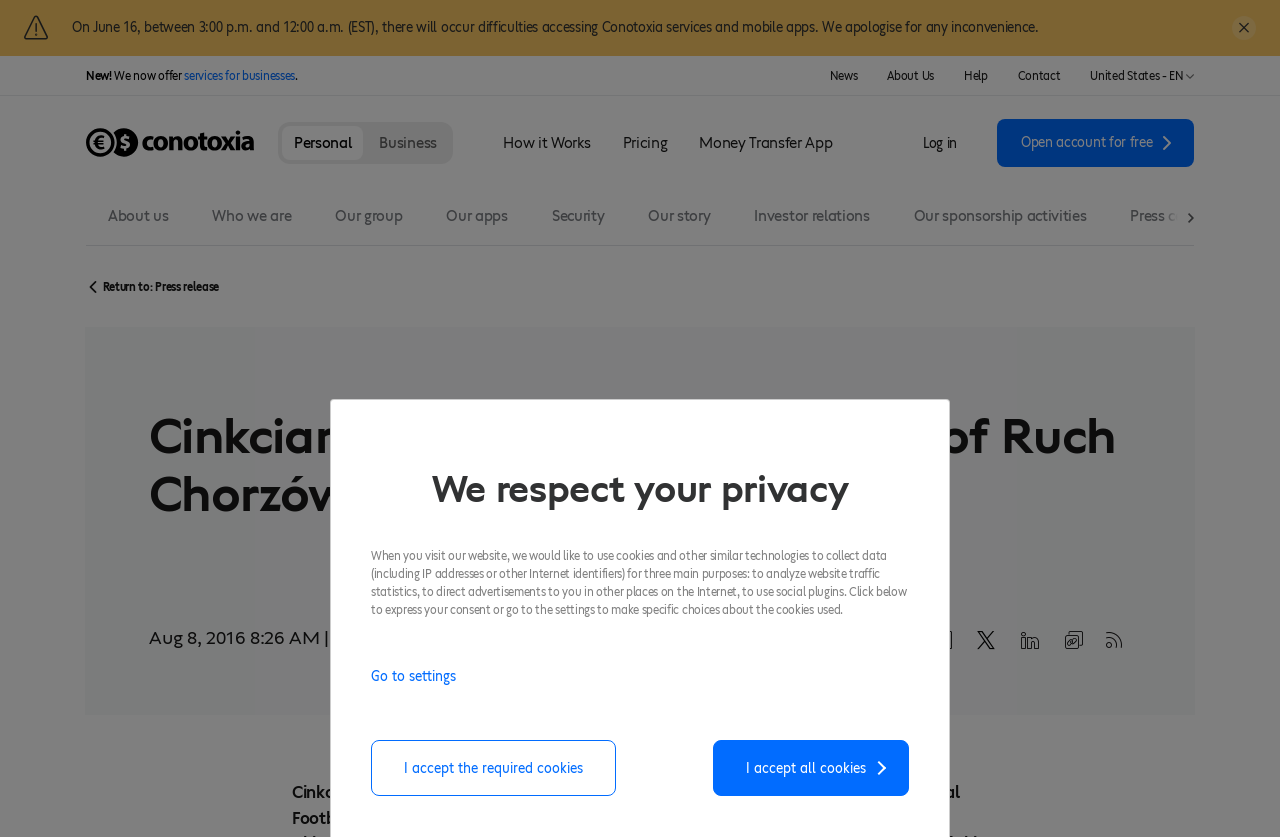Given the description "parent_node: Personal", provide the bounding box coordinates of the corresponding UI element.

[0.067, 0.115, 0.198, 0.226]